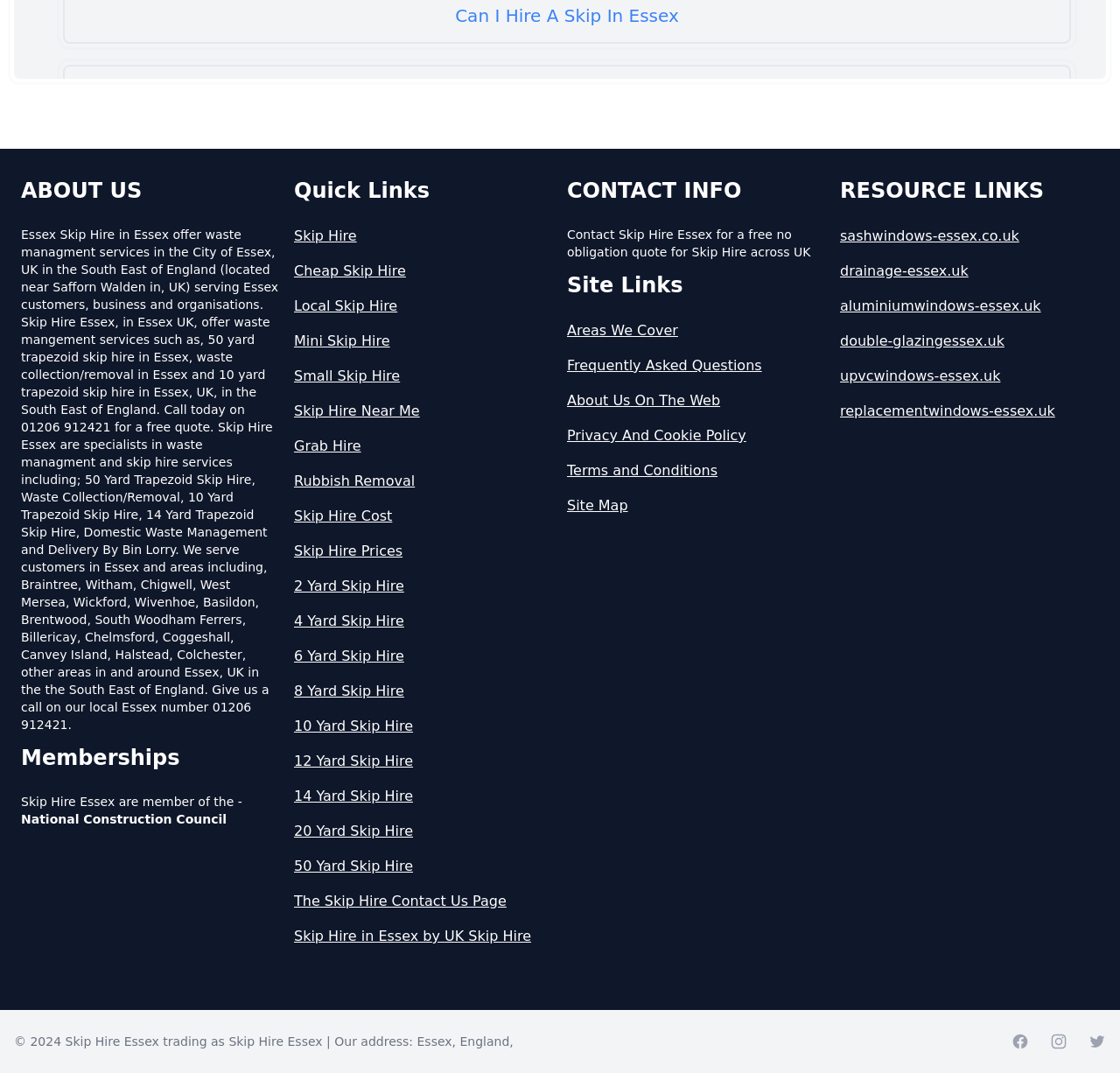Please give a succinct answer to the question in one word or phrase:
How many social media links are present at the bottom of the webpage?

3